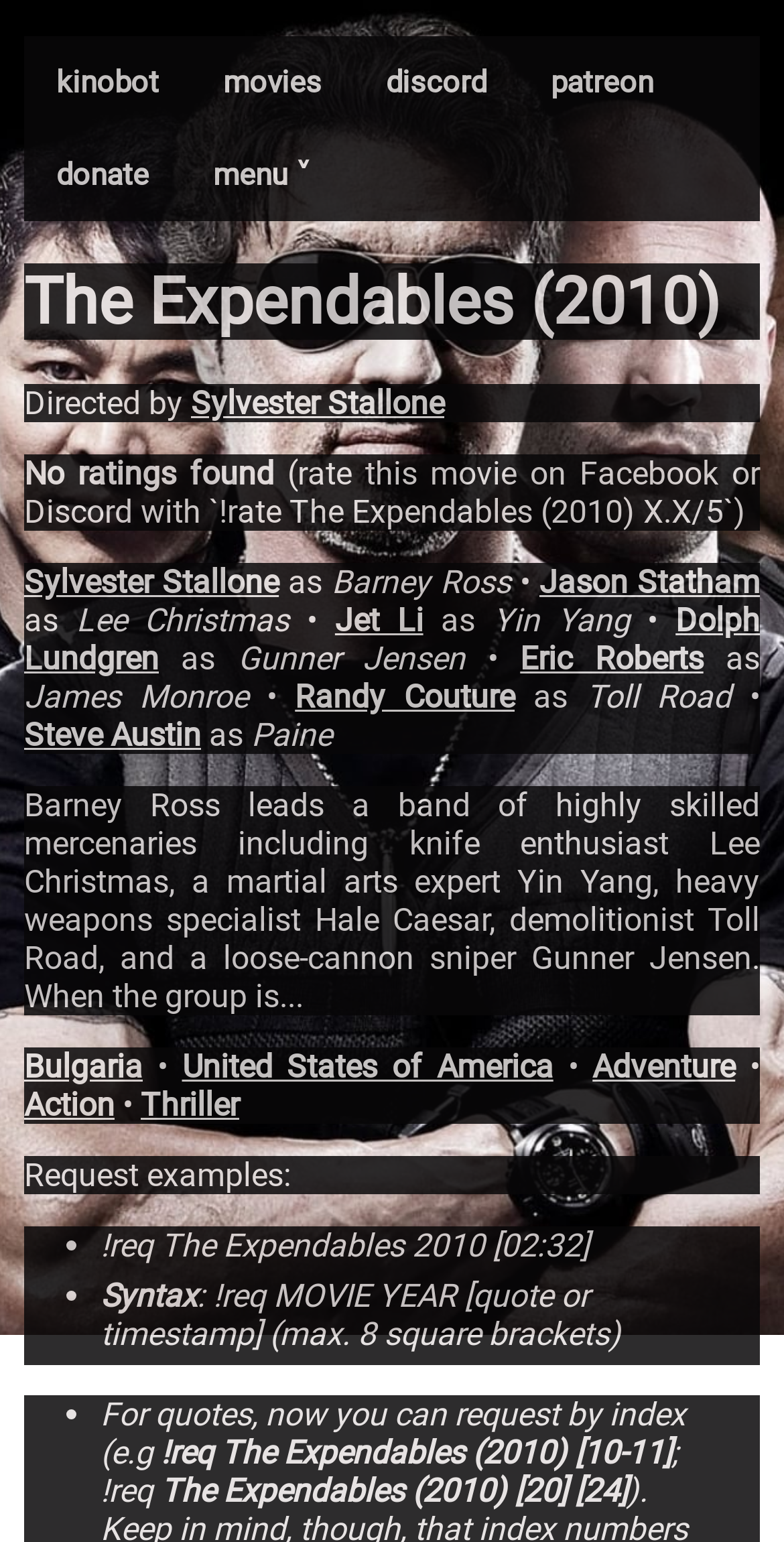What is the syntax for requesting a quote from a movie?
Please provide a detailed and comprehensive answer to the question.

The answer can be found in the section where the request examples are listed. The syntax for requesting a quote from a movie is provided, which is '!req MOVIE YEAR [quote or timestamp]', with additional details on how to use it.